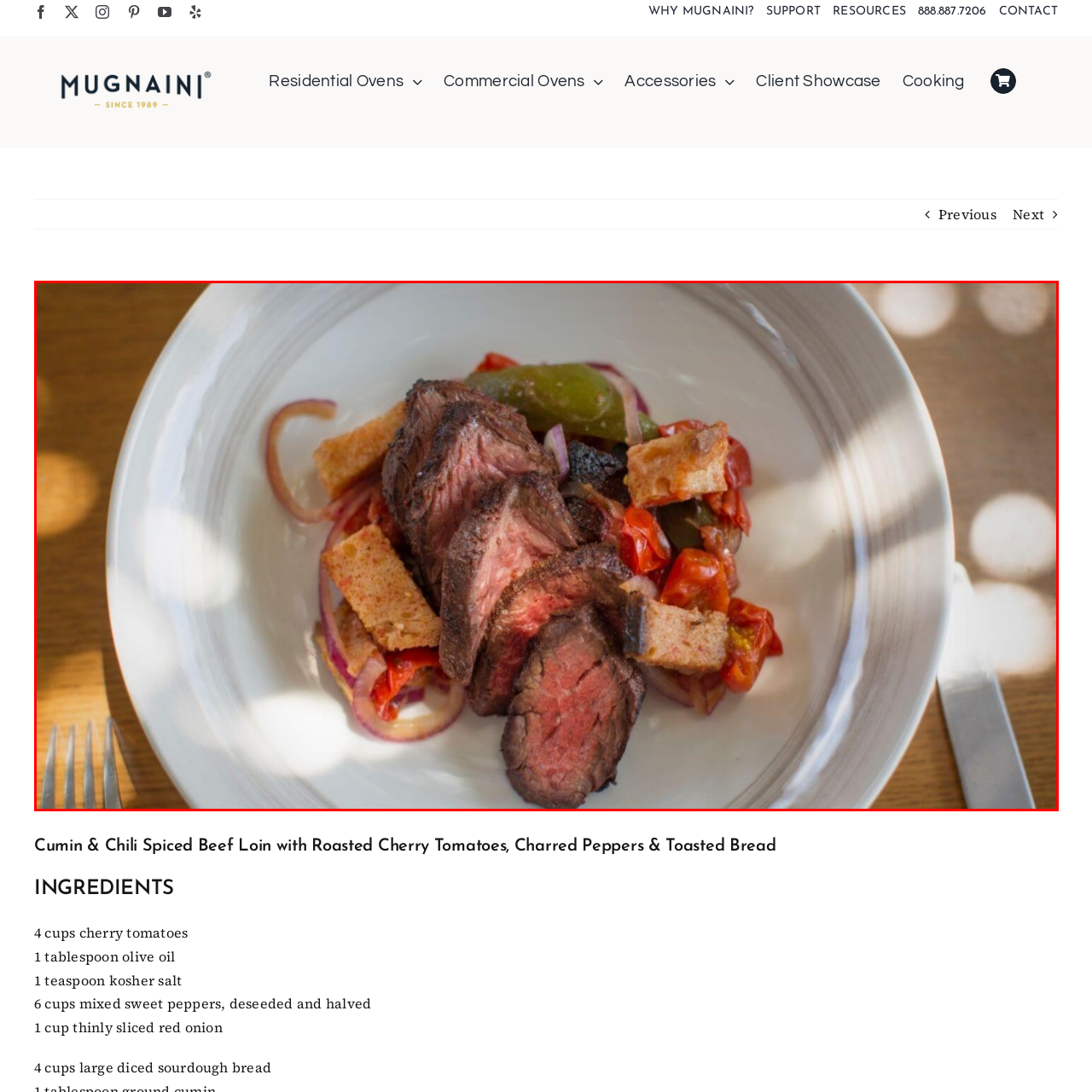What type of bread is used in the dish?
Inspect the image within the red bounding box and answer concisely using one word or a short phrase.

Toasted bread